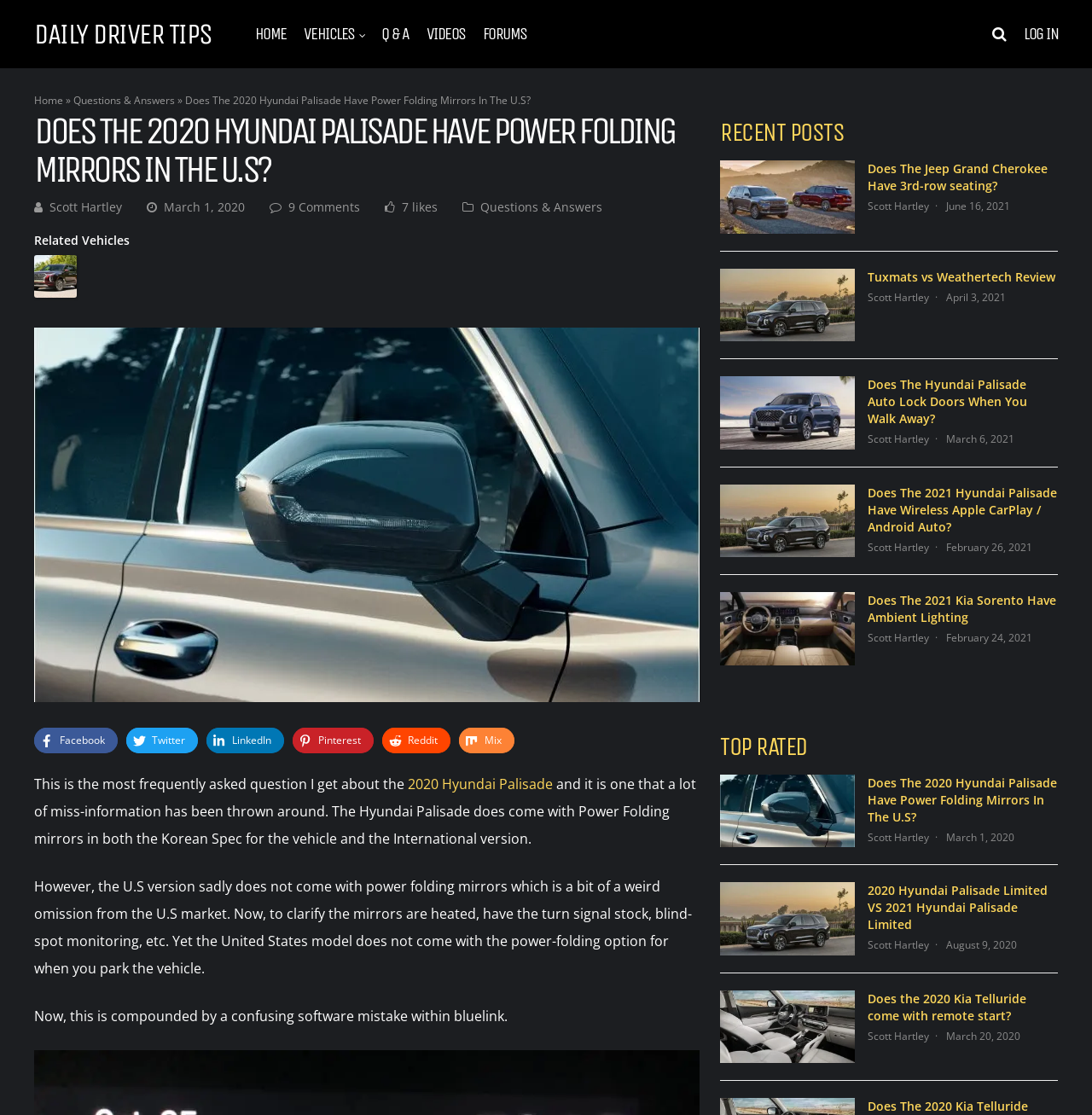Indicate the bounding box coordinates of the element that needs to be clicked to satisfy the following instruction: "Click on the 'DAILY DRIVER TIPS' link". The coordinates should be four float numbers between 0 and 1, i.e., [left, top, right, bottom].

[0.031, 0.029, 0.194, 0.042]